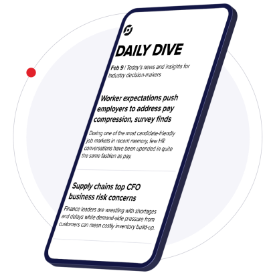Elaborate on all the features and components visible in the image.

The image features a stylized smartphone displaying the "Daily Dive" newsletter, showcasing important industry news and insights for decision-makers. The top header indicates the date, February 9, and includes the title "DAILY DIVE." The content highlights pressing topics, including a survey finding that worker expectations are prompting employers to enhance pay compensation. Additionally, it touches on concerns related to CFOs in supply chain management, emphasizing challenges such as labor shortages and disruptions affecting the procurement process. The design incorporates a modern aesthetic with a prominent red dot and circular background, enhancing the visual appeal while emphasizing the newsletter's focus on key business insights.